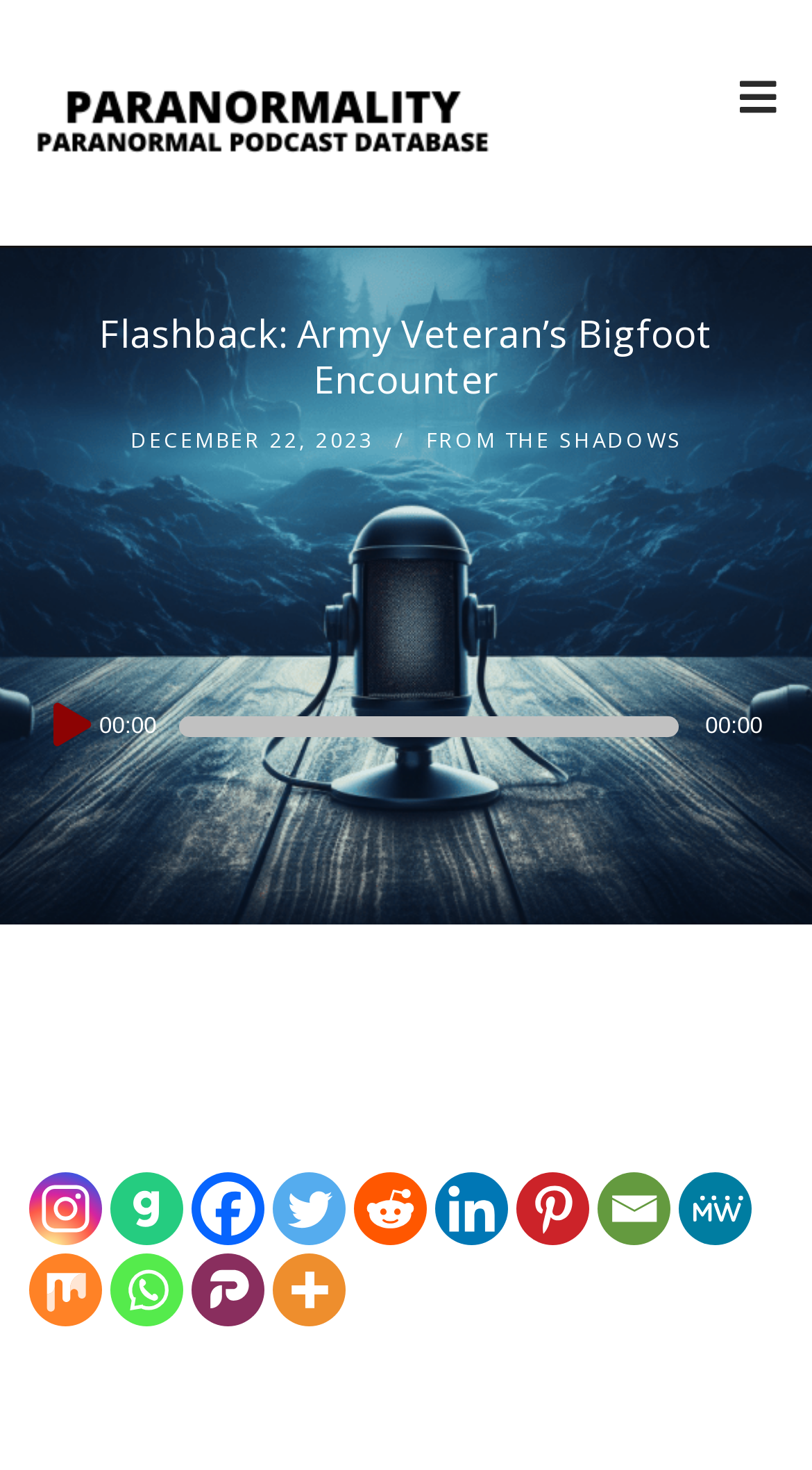Answer the following query concisely with a single word or phrase:
What is the type of the audio player?

Audio Player